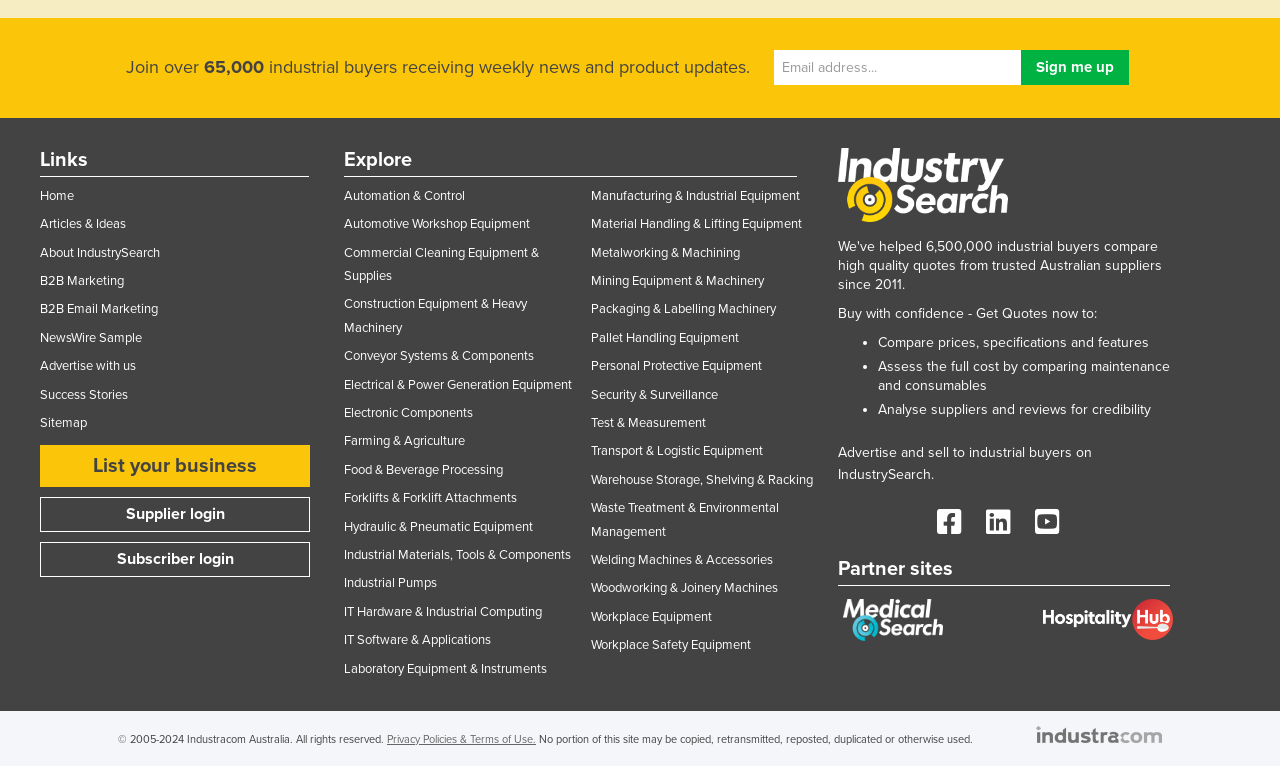Examine the screenshot and answer the question in as much detail as possible: What is the purpose of the 'Advertise and sell to industrial buyers on IndustrySearch.' link?

The link 'Advertise and sell to industrial buyers on IndustrySearch.' is likely used by suppliers or manufacturers to advertise and sell their products to industrial buyers on the IndustrySearch platform.